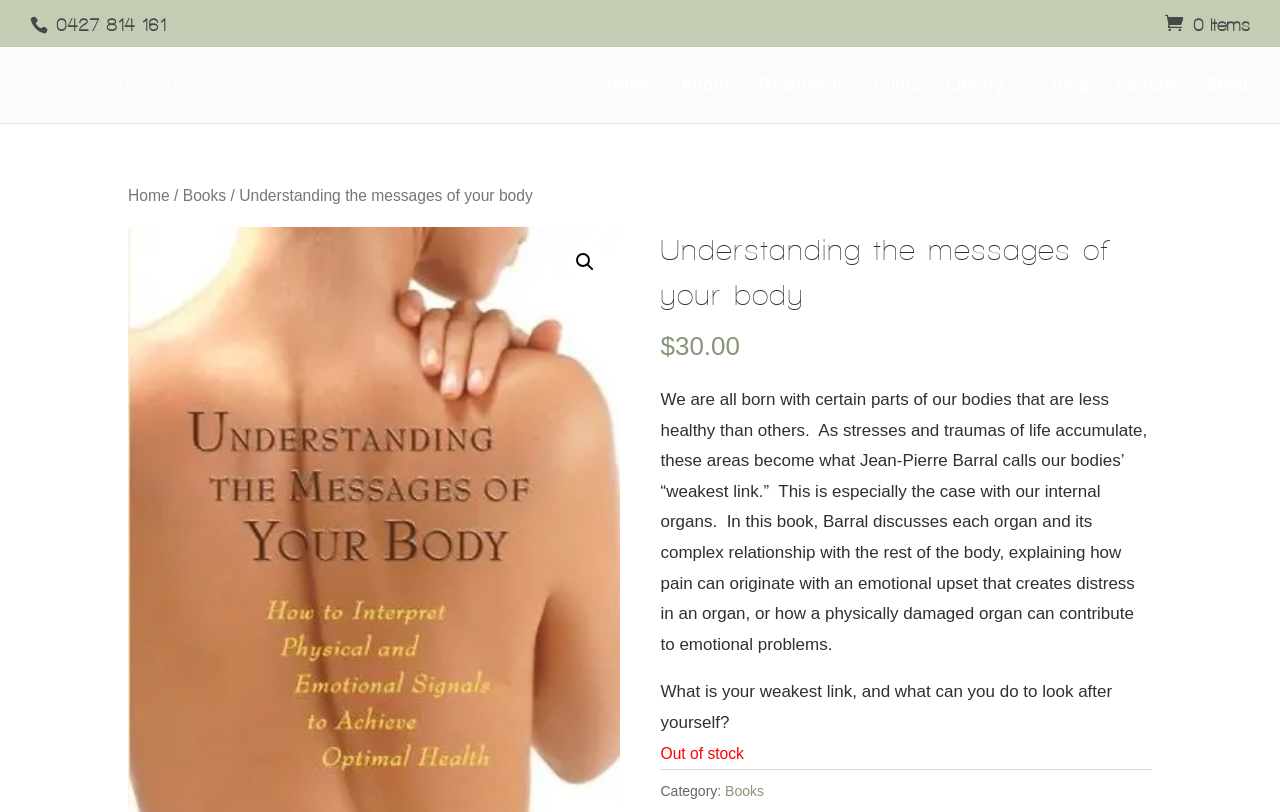Please identify the bounding box coordinates of the region to click in order to complete the task: "Go to the 'Shop' page". The coordinates must be four float numbers between 0 and 1, specified as [left, top, right, bottom].

[0.942, 0.096, 0.975, 0.151]